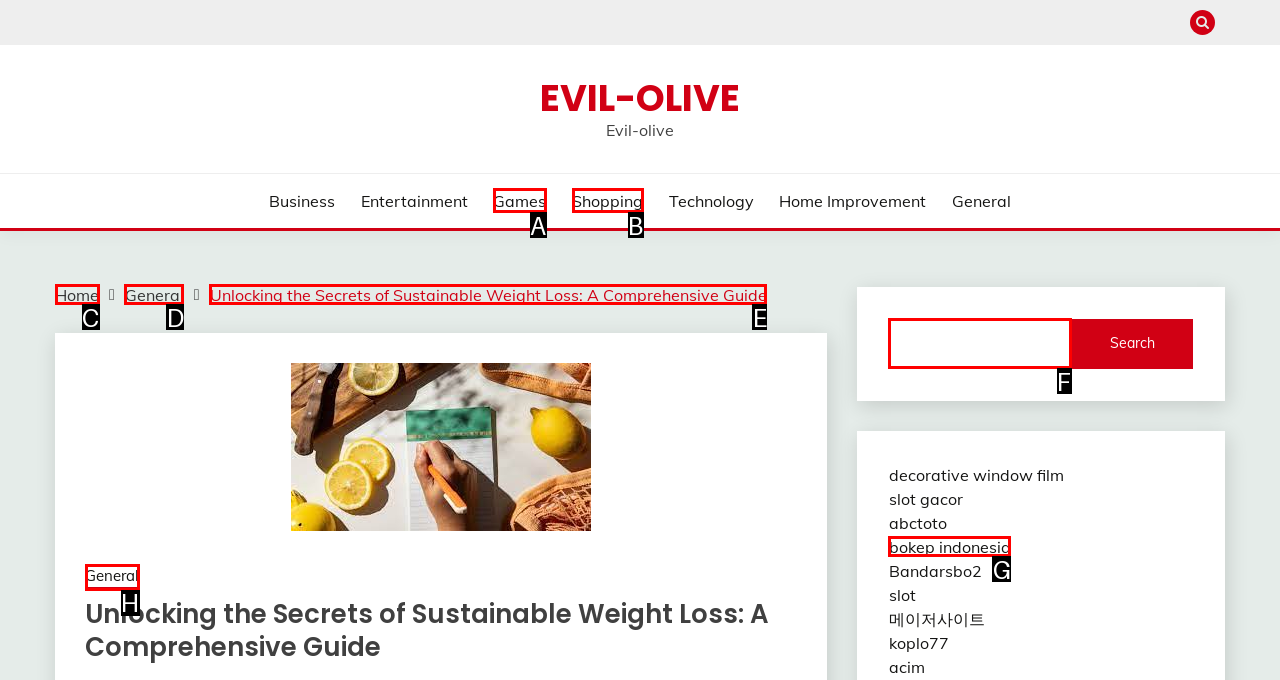Determine which HTML element corresponds to the description: alt="Reflector Media Logo". Provide the letter of the correct option.

None